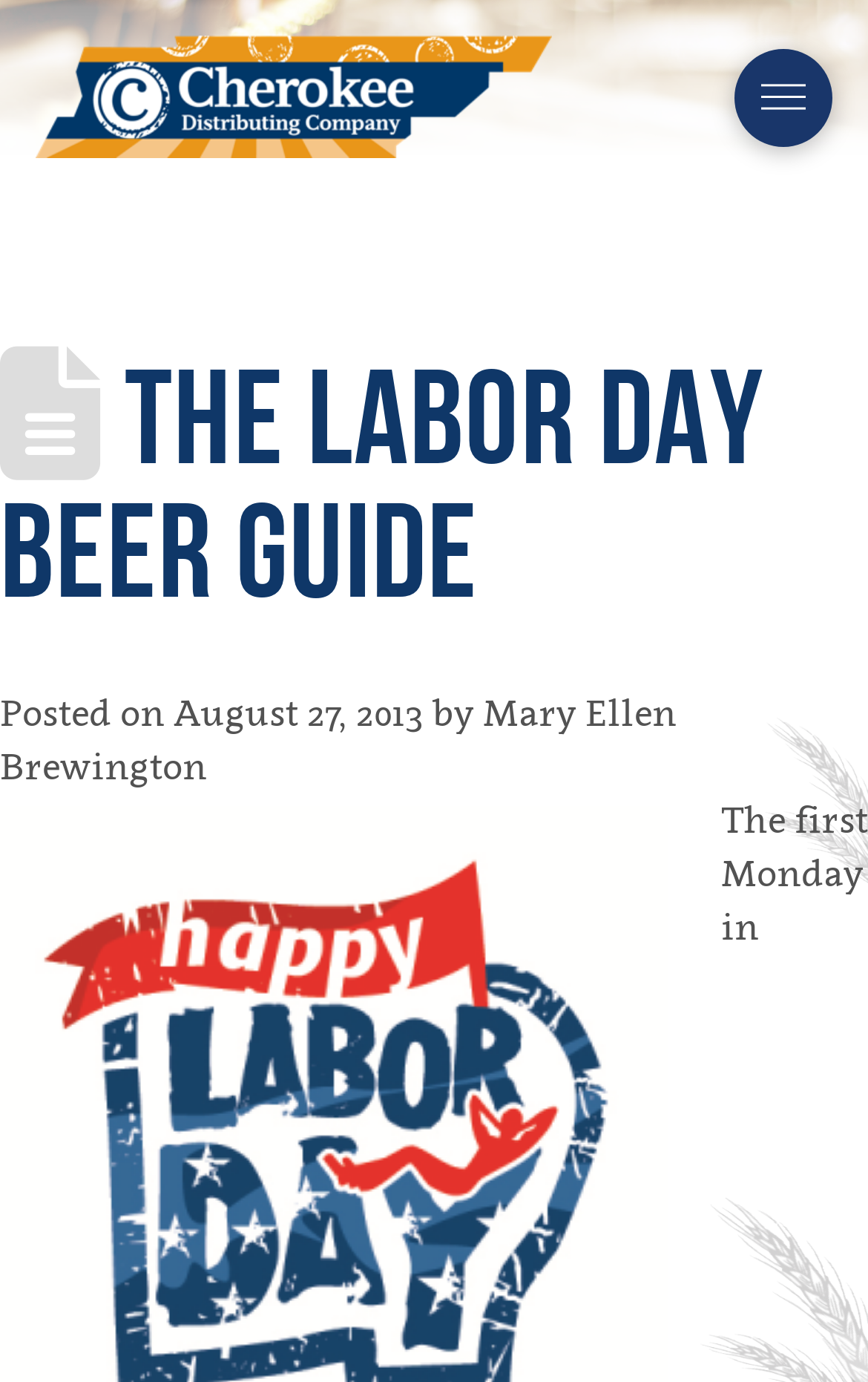What is the purpose of the button on the top right?
Please look at the screenshot and answer in one word or a short phrase.

Toggle Off Canvas Content